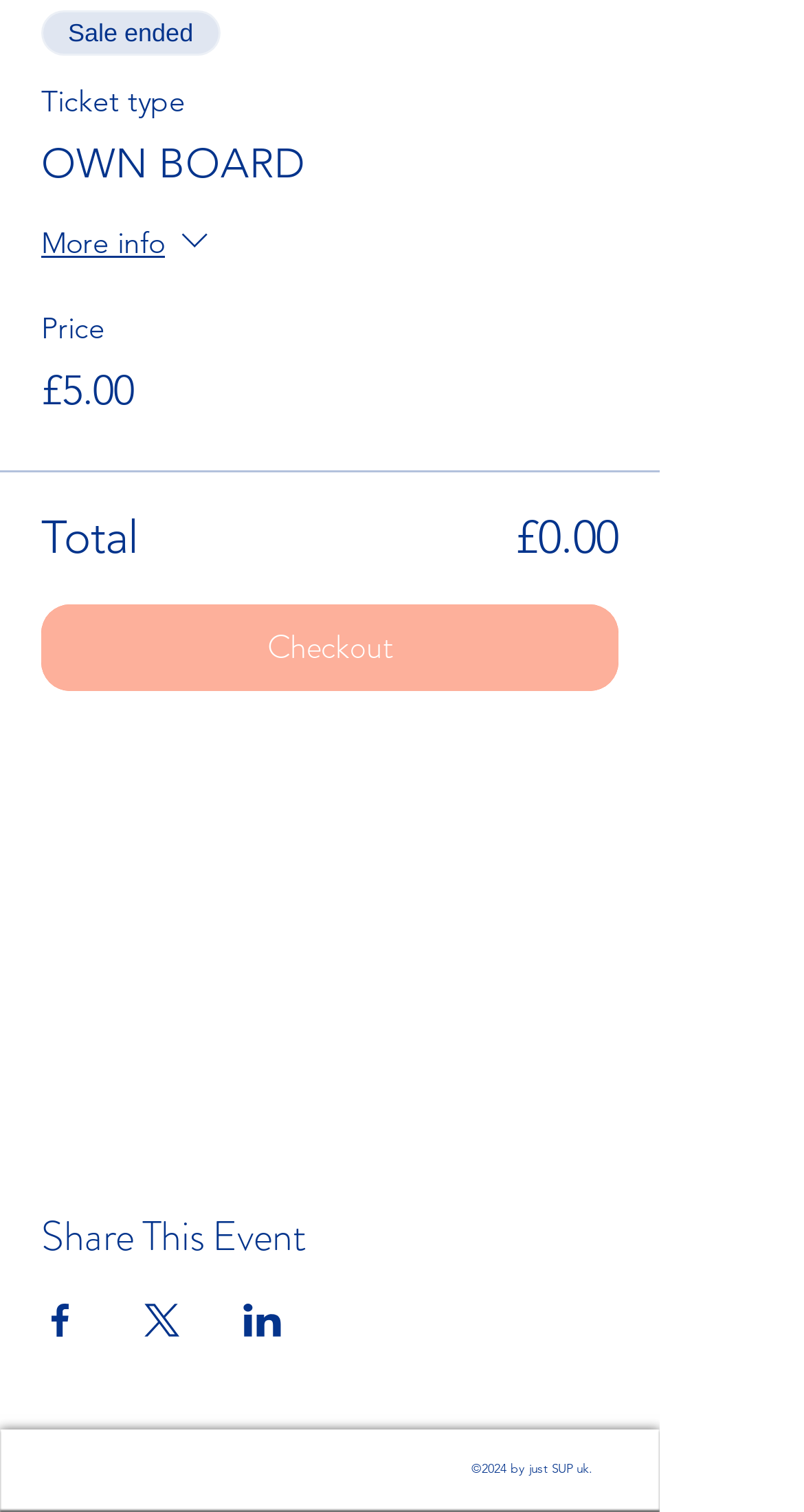What is the ticket type?
Based on the image, answer the question with as much detail as possible.

The ticket type is OWN BOARD, which is indicated by the heading element with the text 'Ticket type OWN BOARD'.